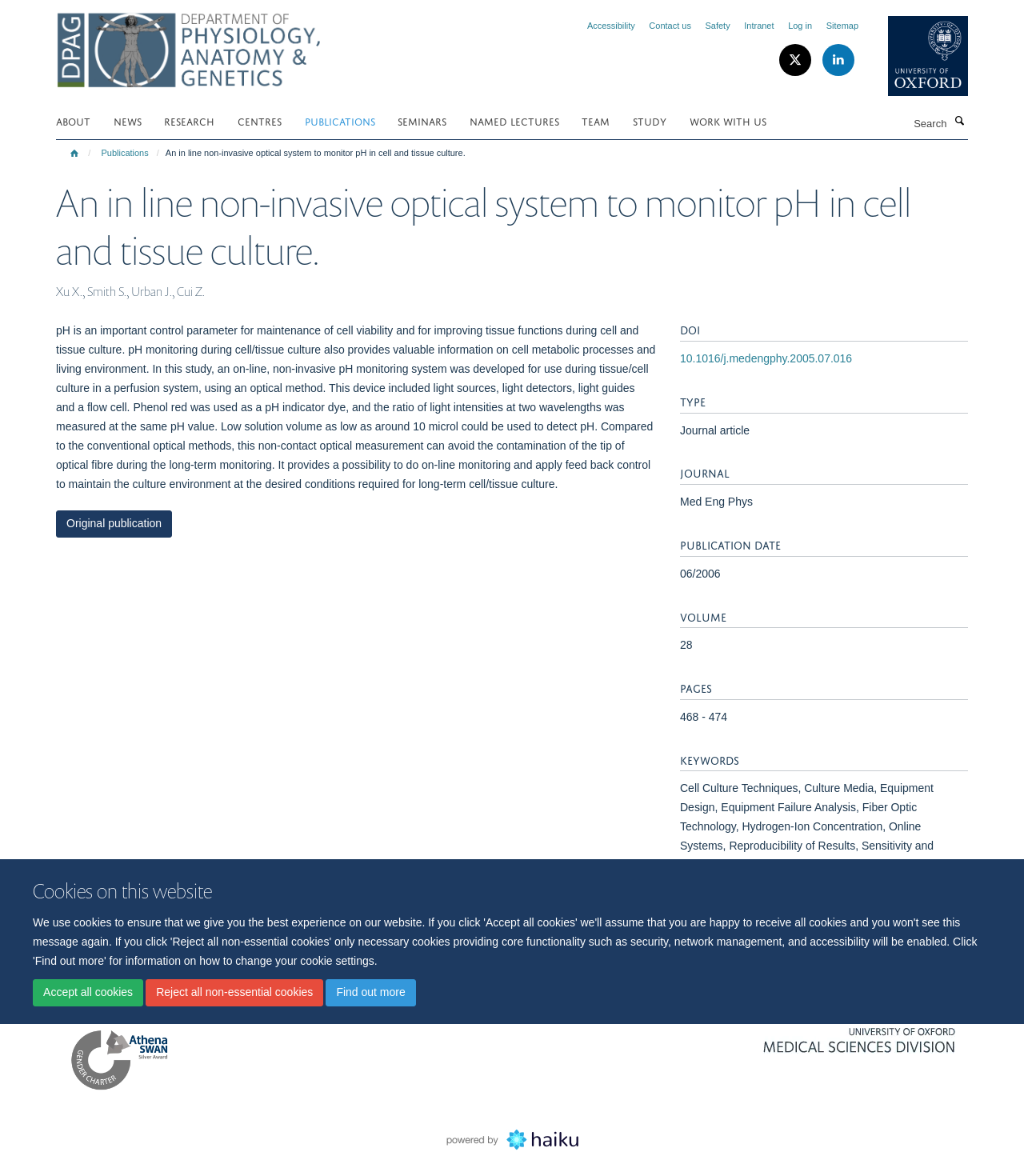Based on the element description: "alt="powered by Haiku"", identify the bounding box coordinates for this UI element. The coordinates must be four float numbers between 0 and 1, listed as [left, top, right, bottom].

[0.436, 0.963, 0.564, 0.973]